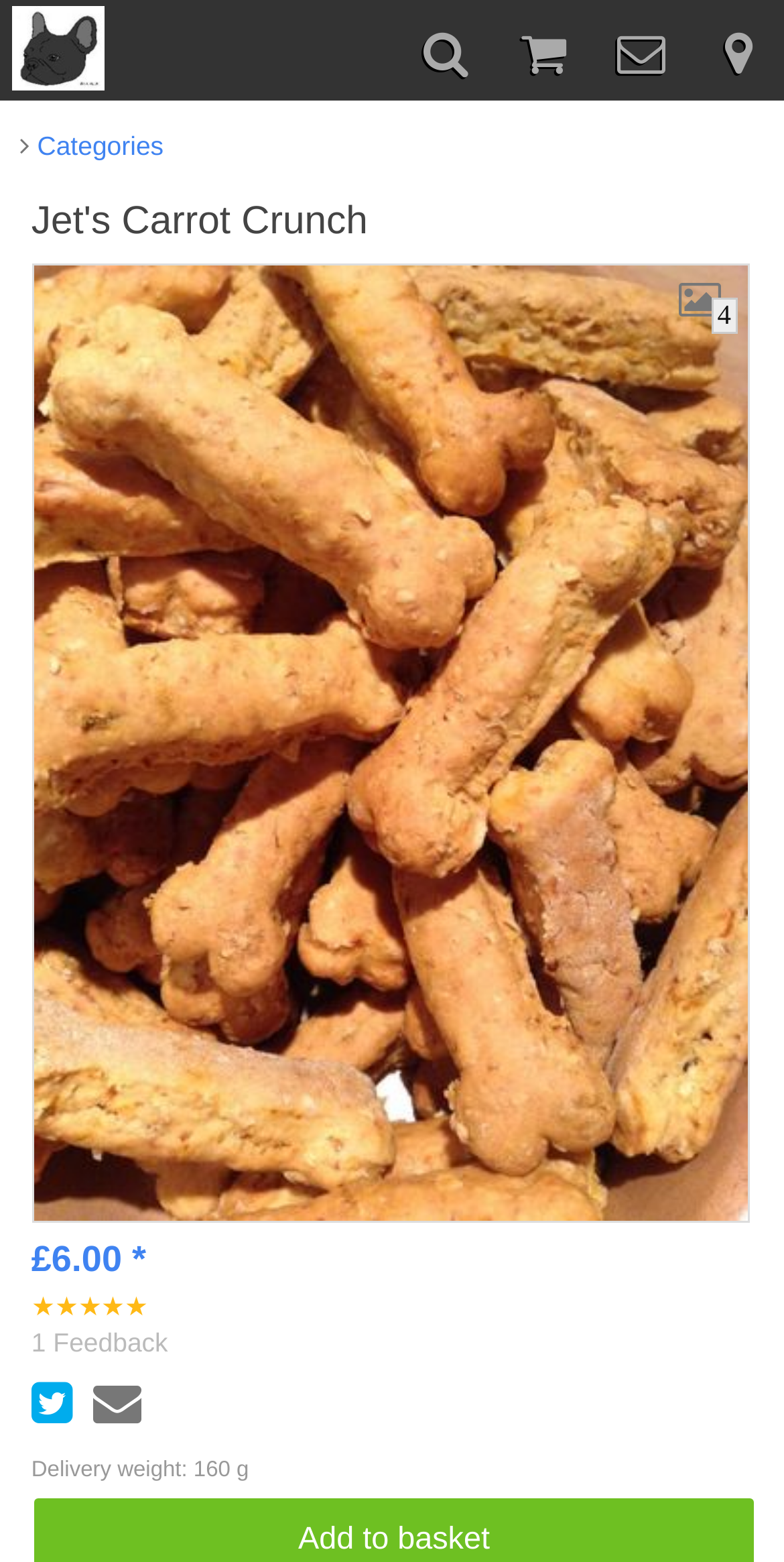Answer the question using only one word or a concise phrase: What is the name of the dog biscuit?

Jet's Carrot Crunch